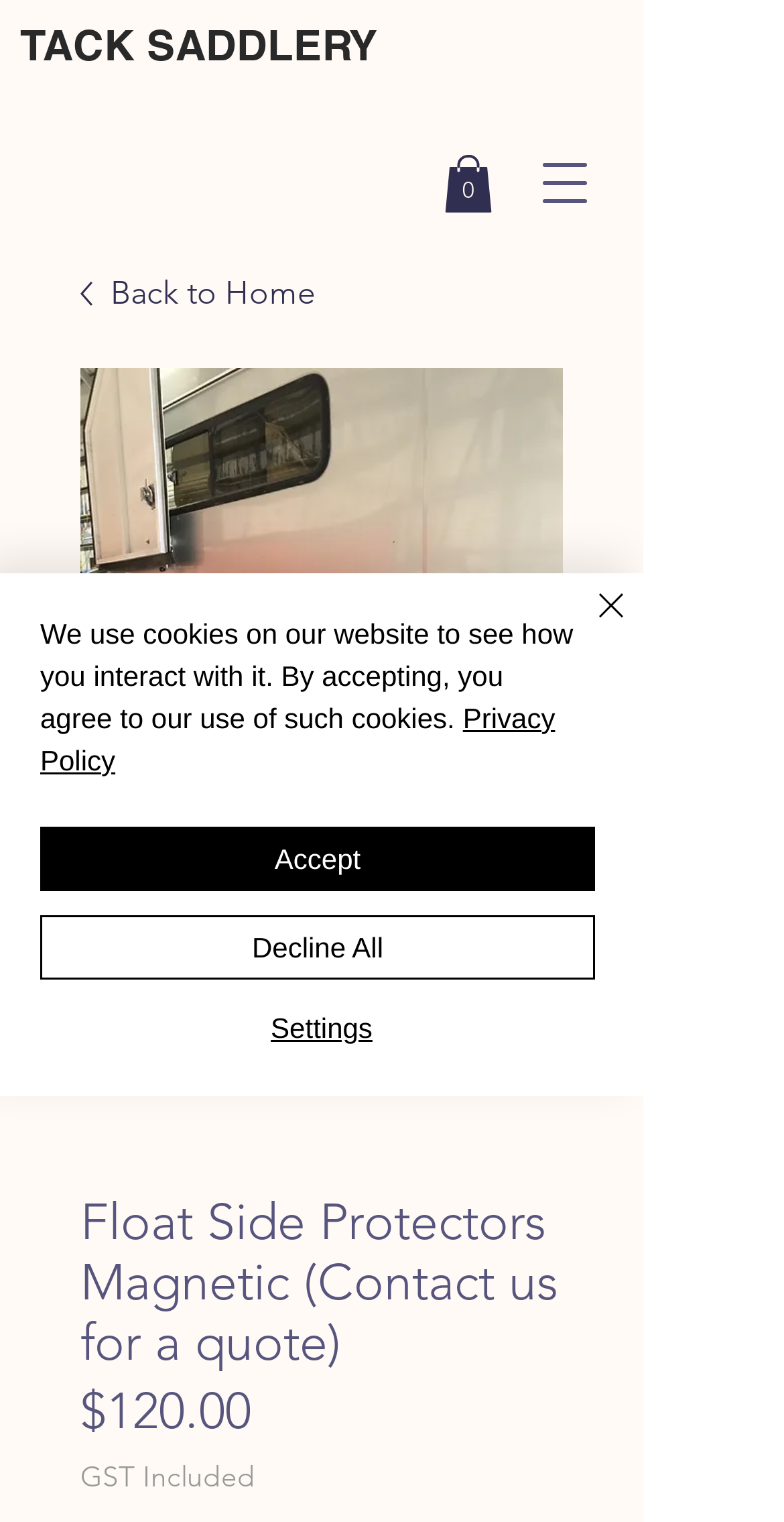Locate the bounding box coordinates of the area that needs to be clicked to fulfill the following instruction: "Go back to home". The coordinates should be in the format of four float numbers between 0 and 1, namely [left, top, right, bottom].

[0.103, 0.177, 0.718, 0.209]